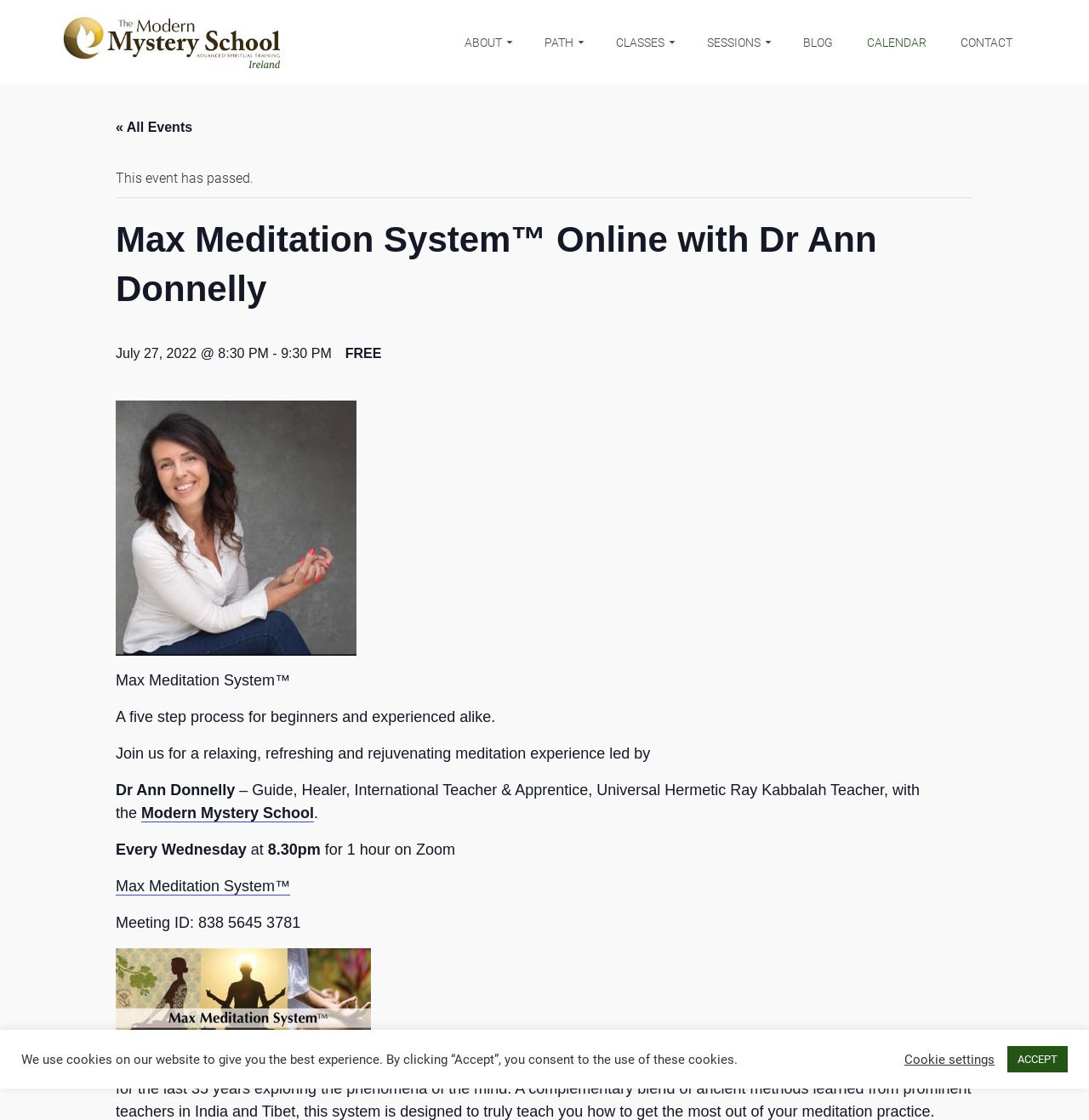Please identify the bounding box coordinates of the clickable region that I should interact with to perform the following instruction: "Click the ABOUT link". The coordinates should be expressed as four float numbers between 0 and 1, i.e., [left, top, right, bottom].

[0.411, 0.0, 0.484, 0.076]